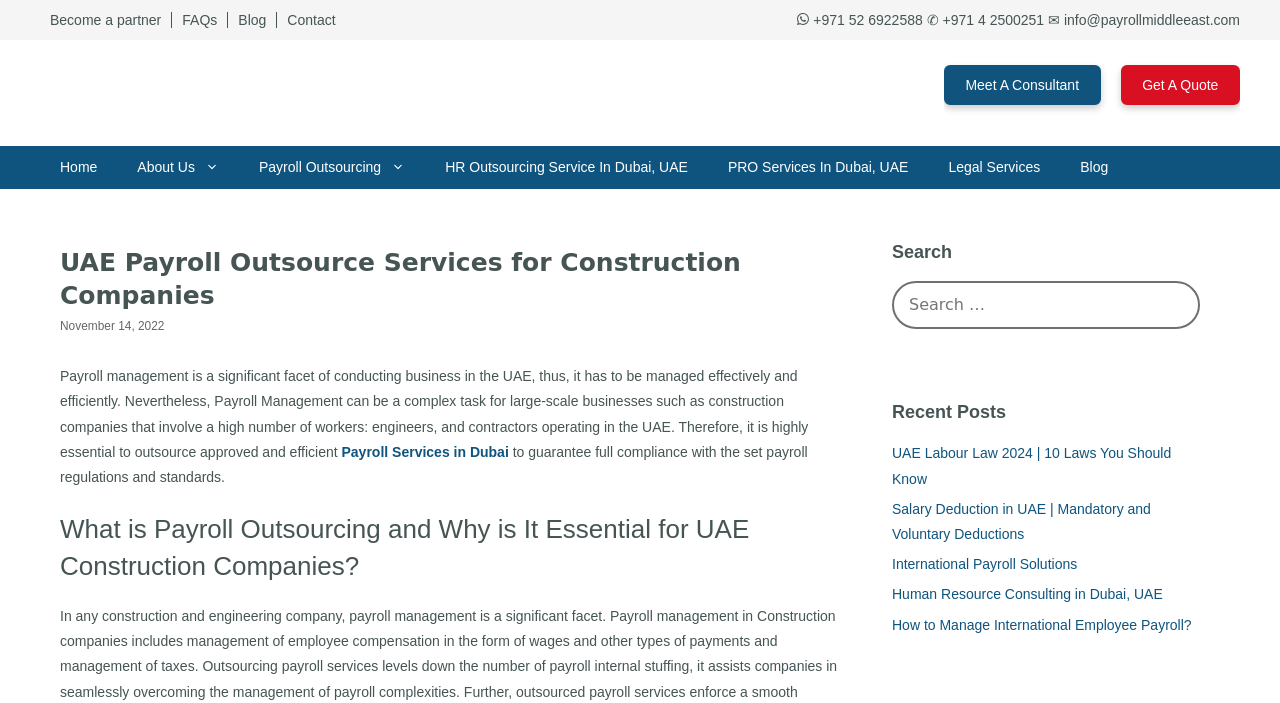Respond to the question below with a single word or phrase:
What is the phone number to contact?

+971 52 6922588